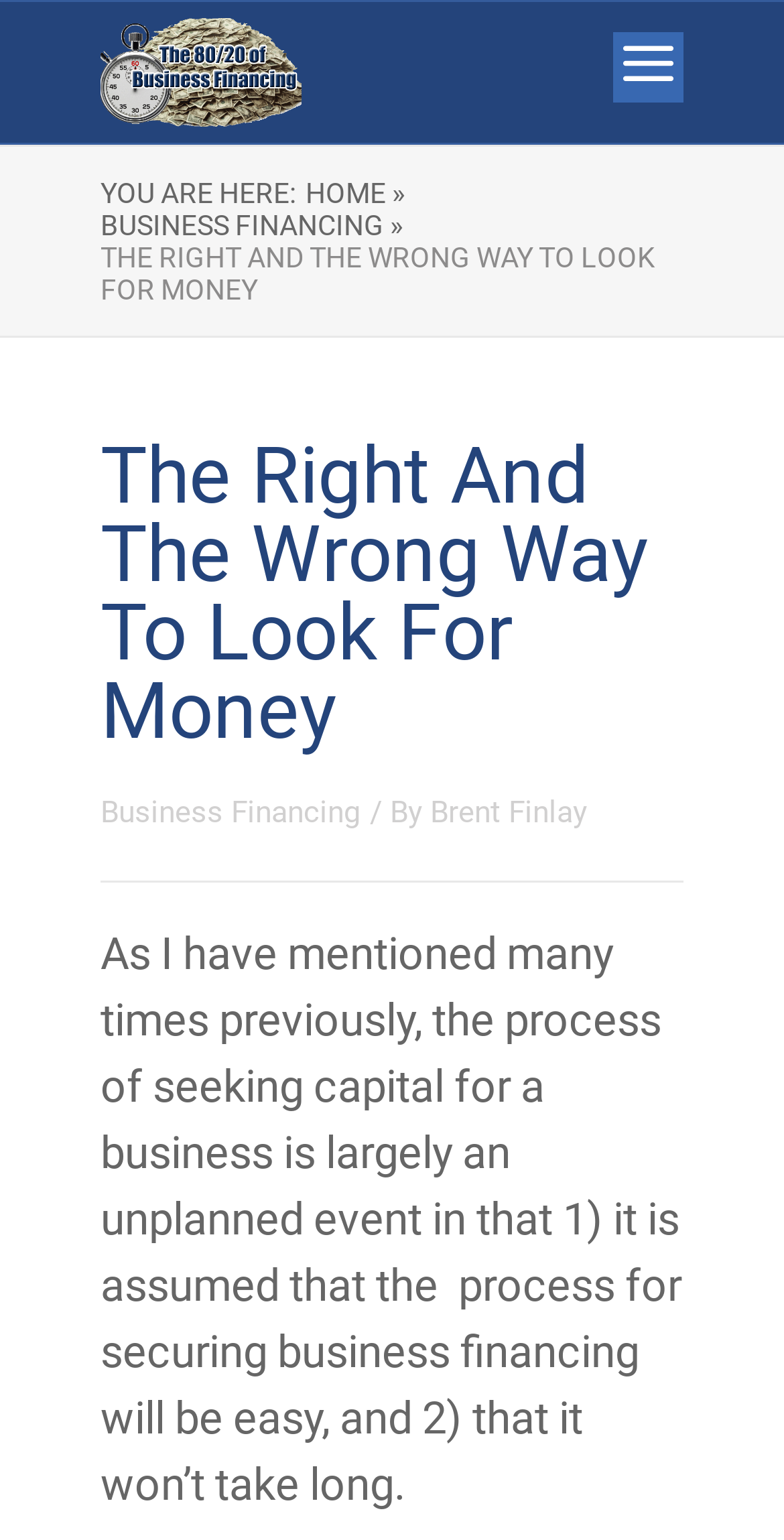From the details in the image, provide a thorough response to the question: Who is the author of the article?

I found the author's name by looking at the link element with the text 'Brent Finlay' which is located near the text '/ By'. This suggests that Brent Finlay is the author of the article.